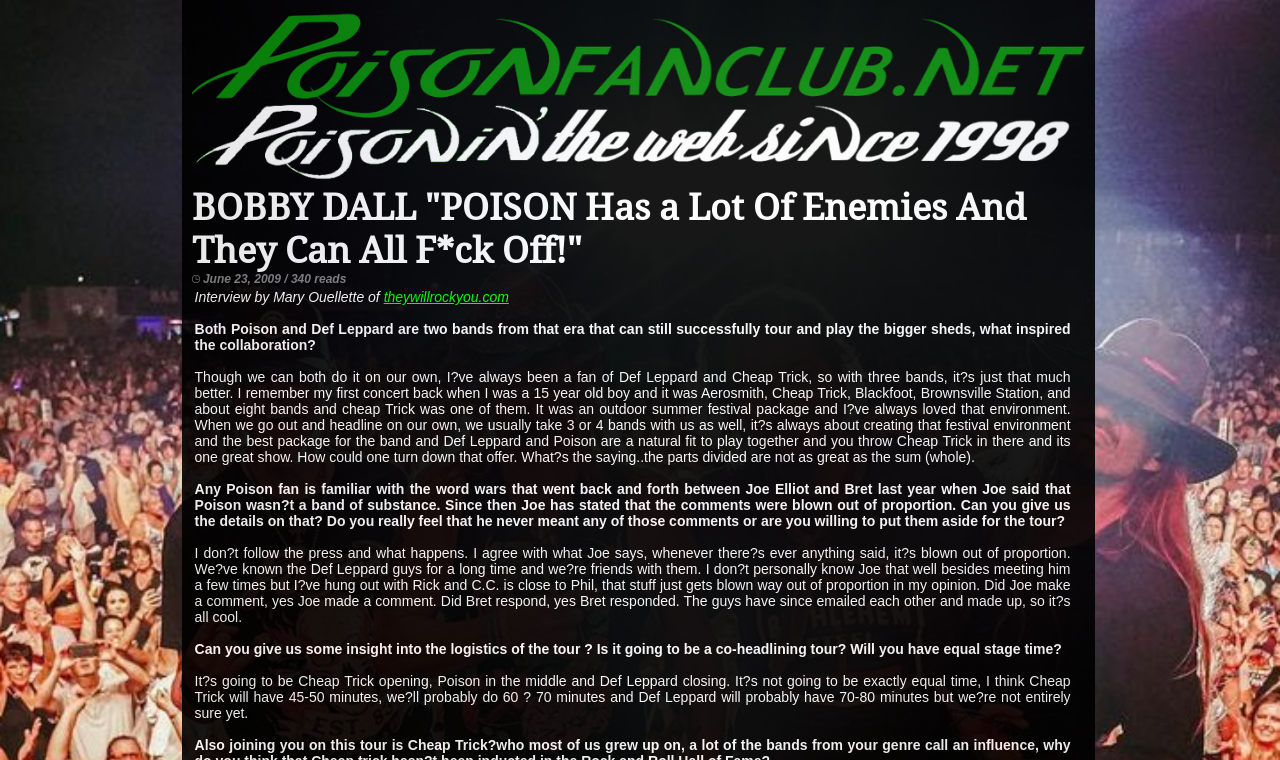How many bands will be playing in the tour?
Answer the question with a single word or phrase by looking at the picture.

Three